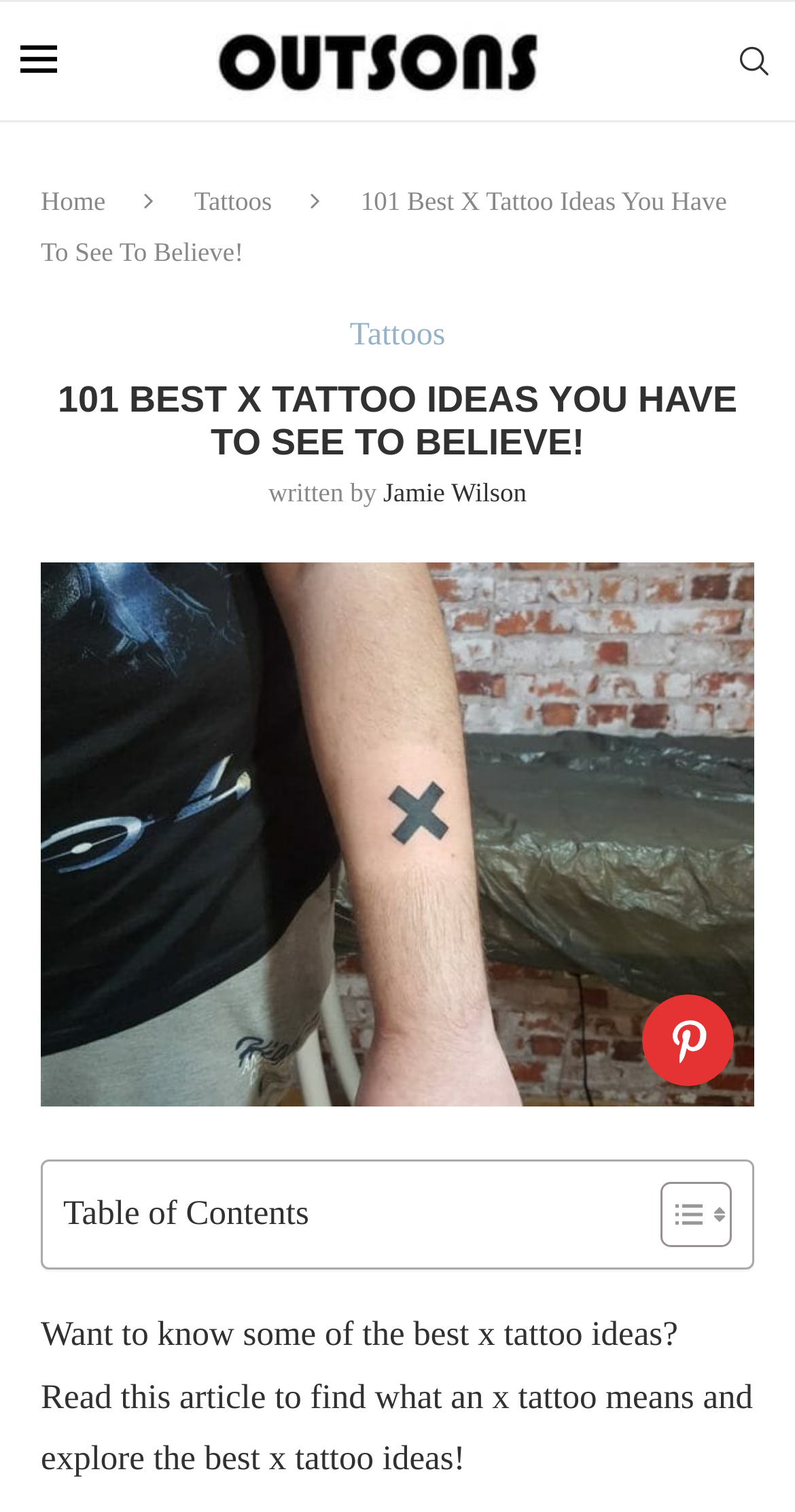Describe the webpage in detail, including text, images, and layout.

This webpage is about showcasing the best X tattoo ideas. At the top, there is a large heading that reads "101 BEST X TATTOO IDEAS YOU HAVE TO SEE TO BELIEVE!" in bold font. Below the heading, the author's name "Jamie Wilson" is mentioned. 

On the top-left corner, there is a small image, and next to it, a link to "Outsons" with its logo. On the top-right corner, there is a search link. 

The webpage has a navigation menu with three links: "Home", "Tattoos", and another "Tattoos" link, which is a subcategory. 

The main content of the webpage is divided into sections. The first section has a large image with a loading animation, and a button to load more X tattoo ideas. 

Below the image, there is a table of contents section with two small icons on the right side. 

The webpage ends with a short summary of the article, which is "Want to know some of the best x tattoo ideas? Read this article to find what an x tattoo means and explore the best x tattoo ideas!".